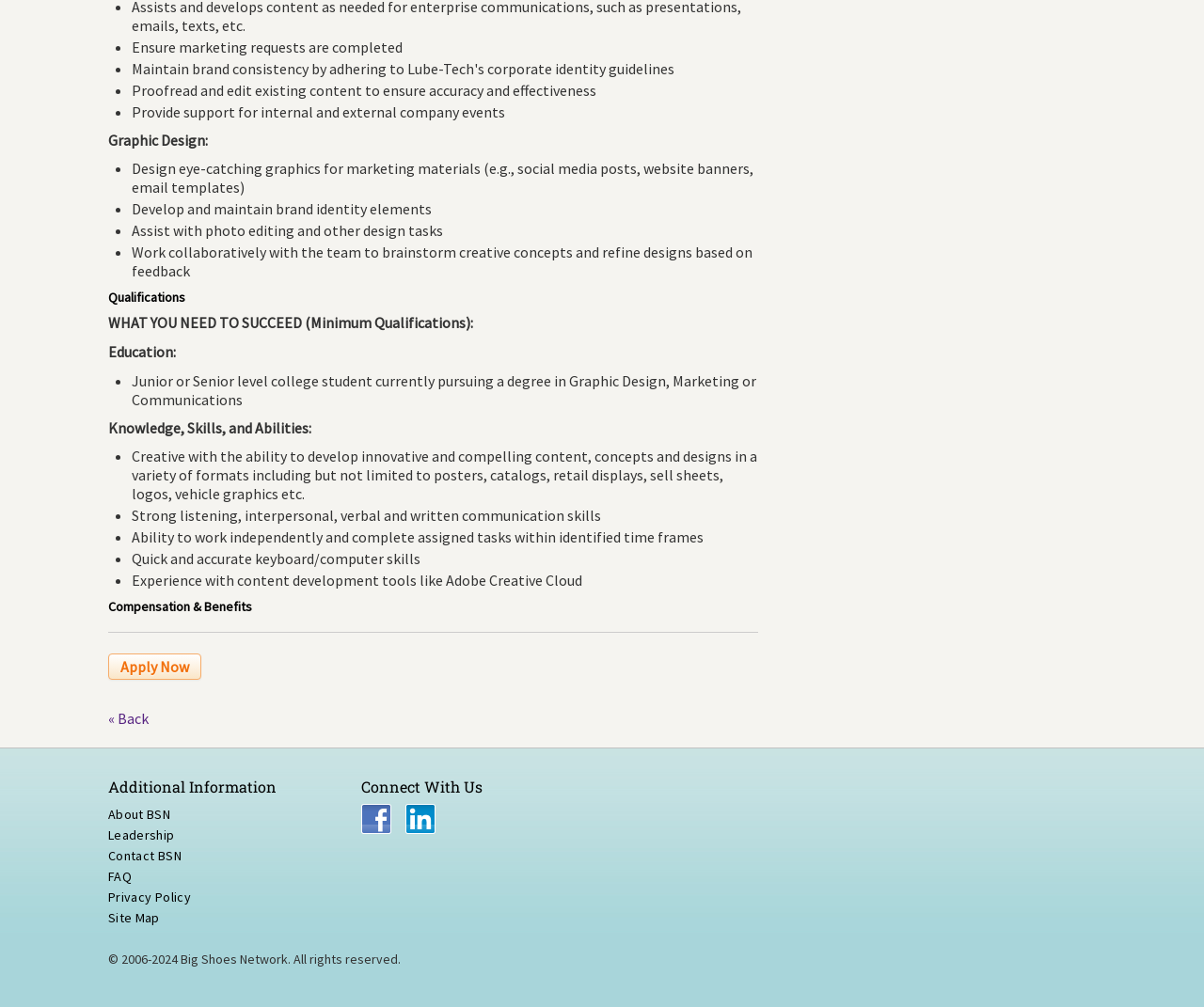Provide the bounding box coordinates of the HTML element described as: "FAQ". The bounding box coordinates should be four float numbers between 0 and 1, i.e., [left, top, right, bottom].

[0.09, 0.862, 0.109, 0.879]